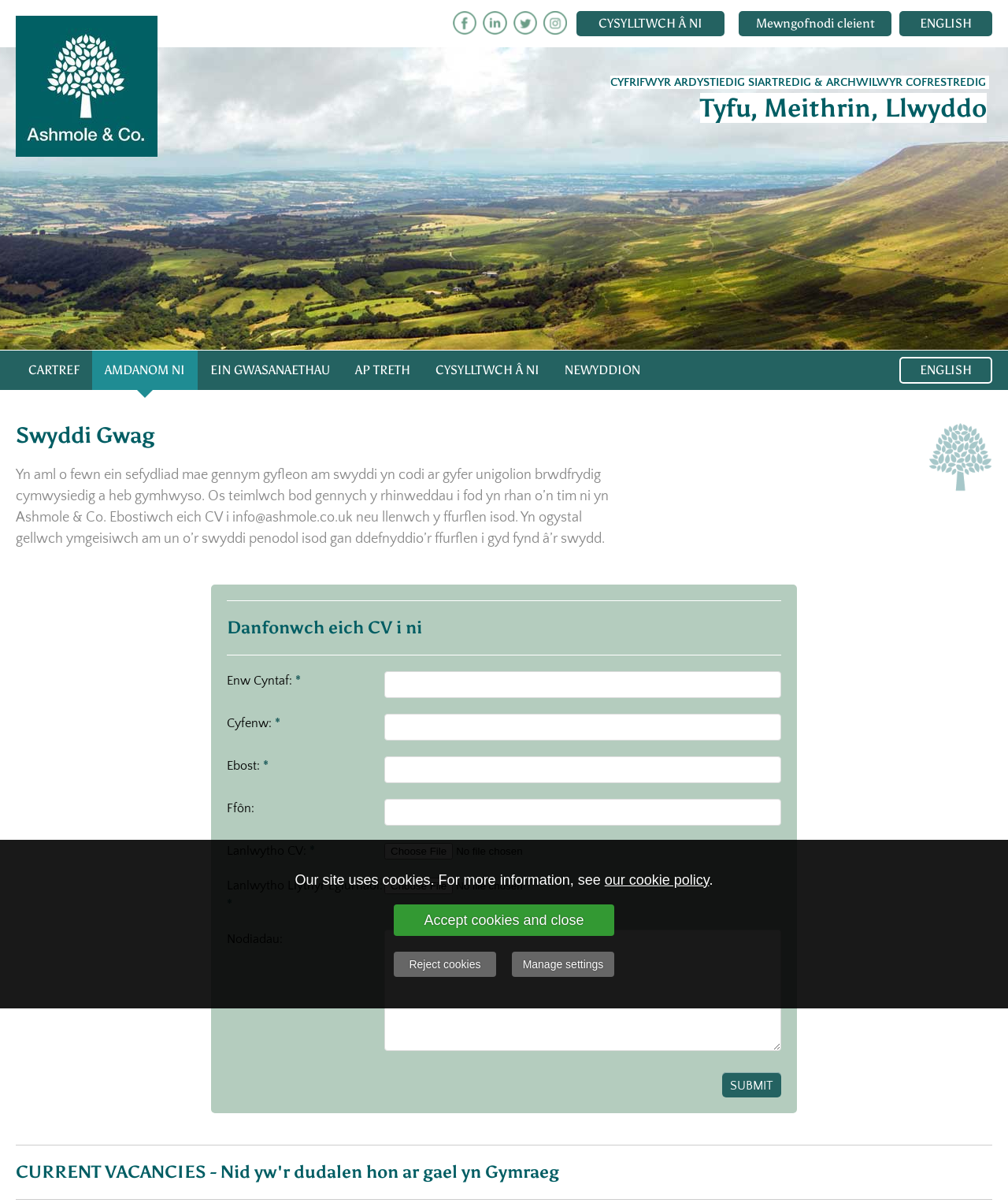Given the description of a UI element: "Reject cookies", identify the bounding box coordinates of the matching element in the webpage screenshot.

[0.391, 0.791, 0.492, 0.812]